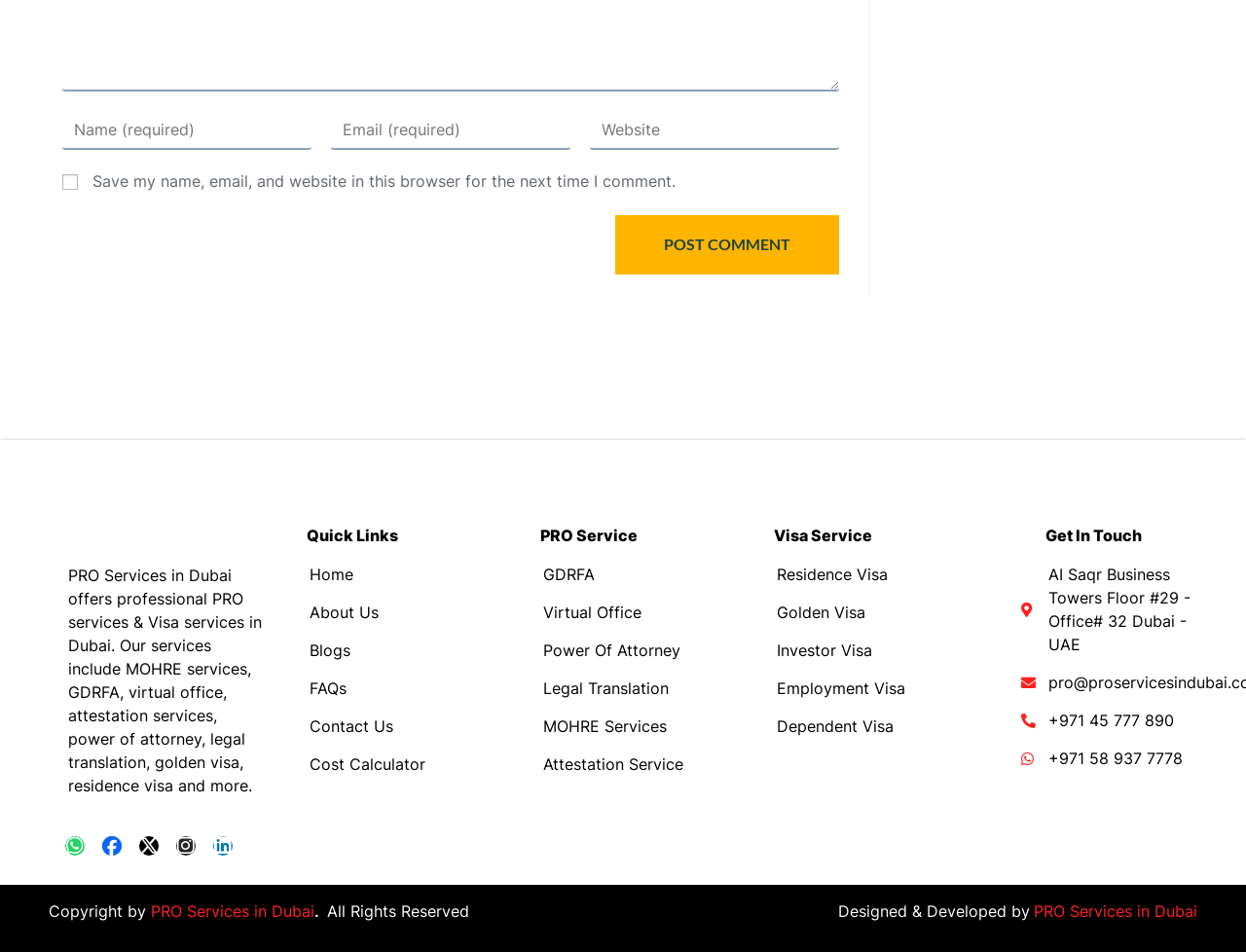Determine the bounding box coordinates for the UI element described. Format the coordinates as (top-left x, top-left y, bottom-right x, bottom-right y) and ensure all values are between 0 and 1. Element description: Home

[0.227, 0.591, 0.398, 0.616]